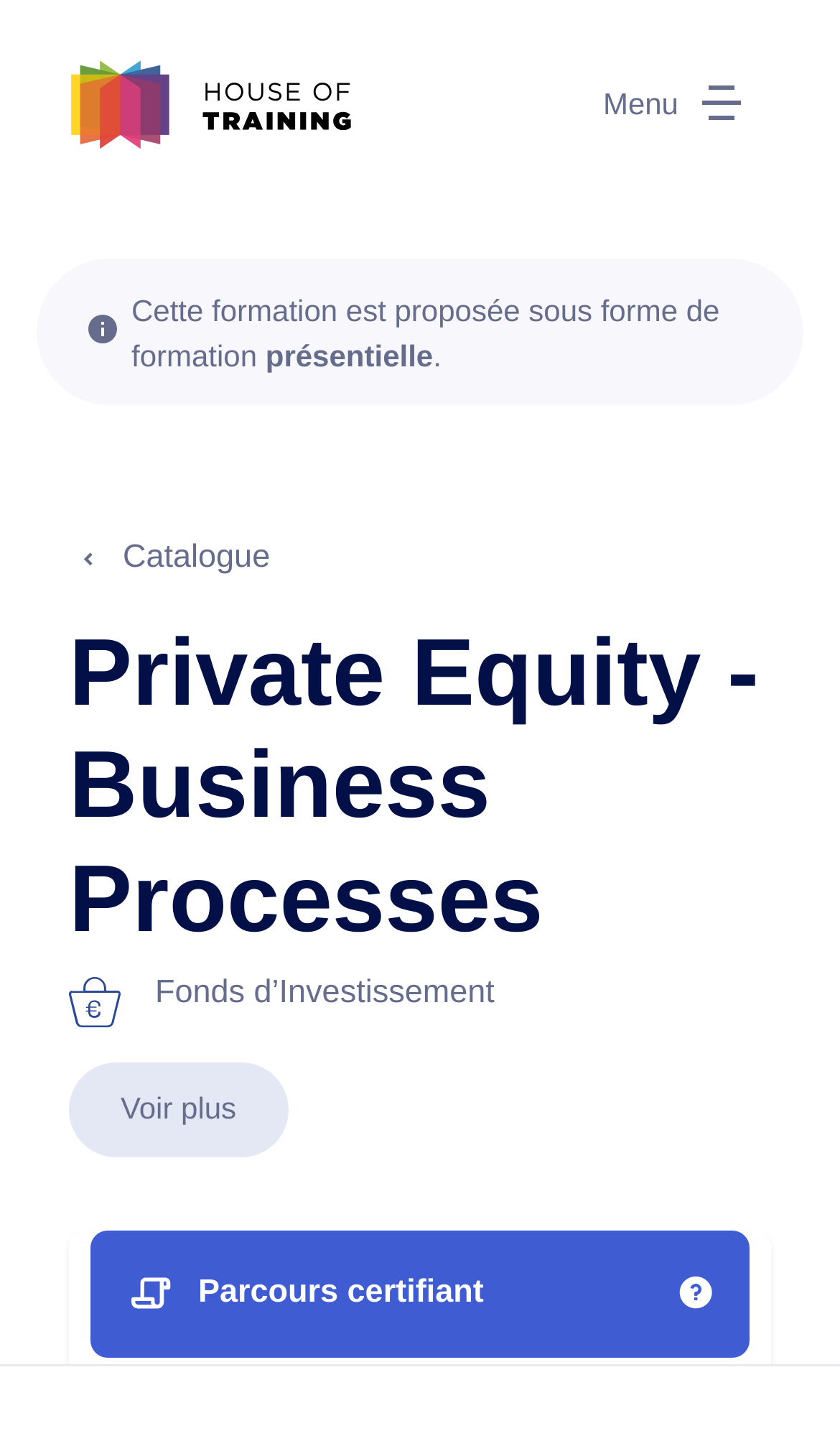What is the topic of the business process?
Use the screenshot to answer the question with a single word or phrase.

Private Equity